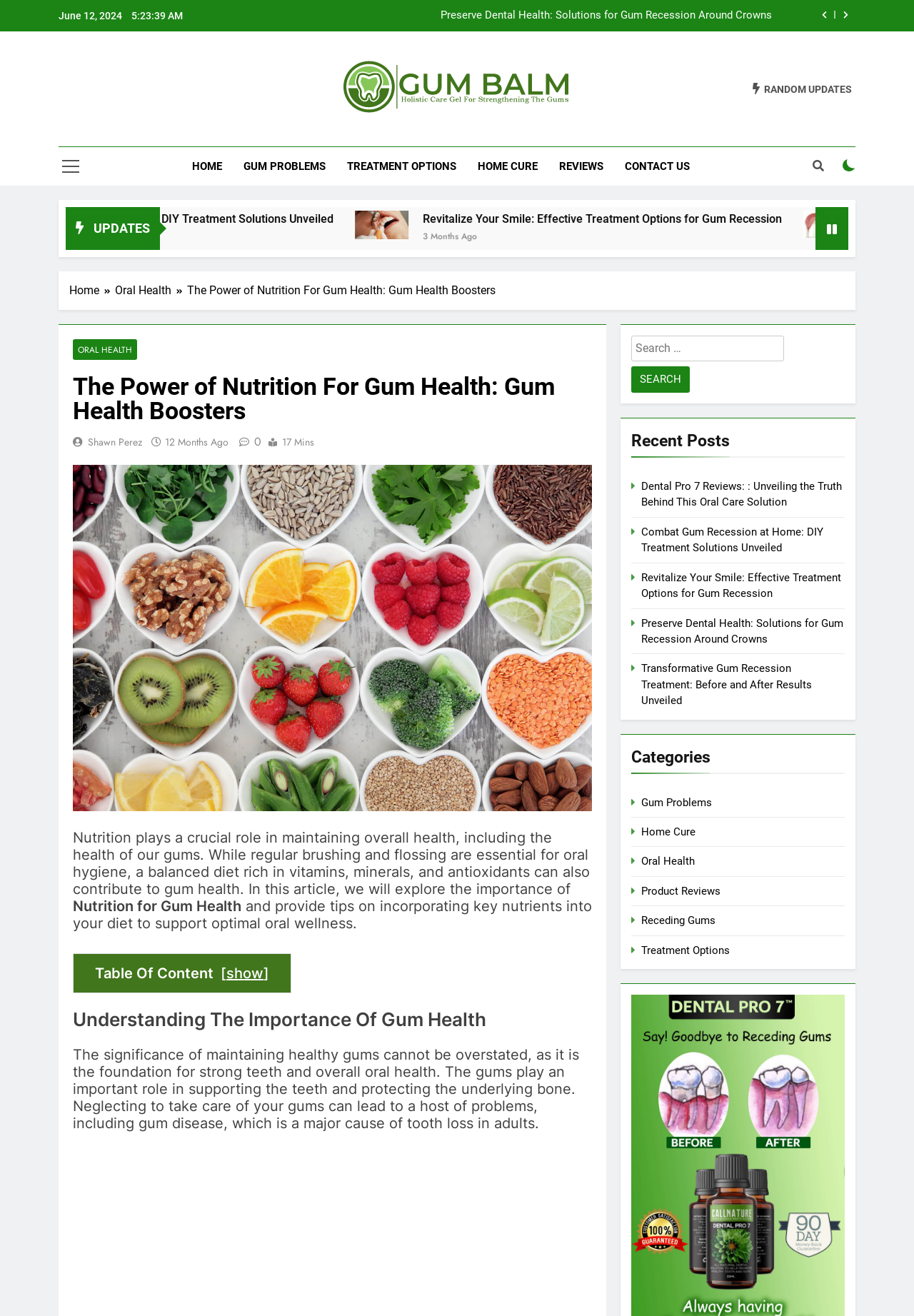Locate the bounding box coordinates of the area to click to fulfill this instruction: "View recent posts". The bounding box should be presented as four float numbers between 0 and 1, in the order [left, top, right, bottom].

[0.691, 0.326, 0.924, 0.348]